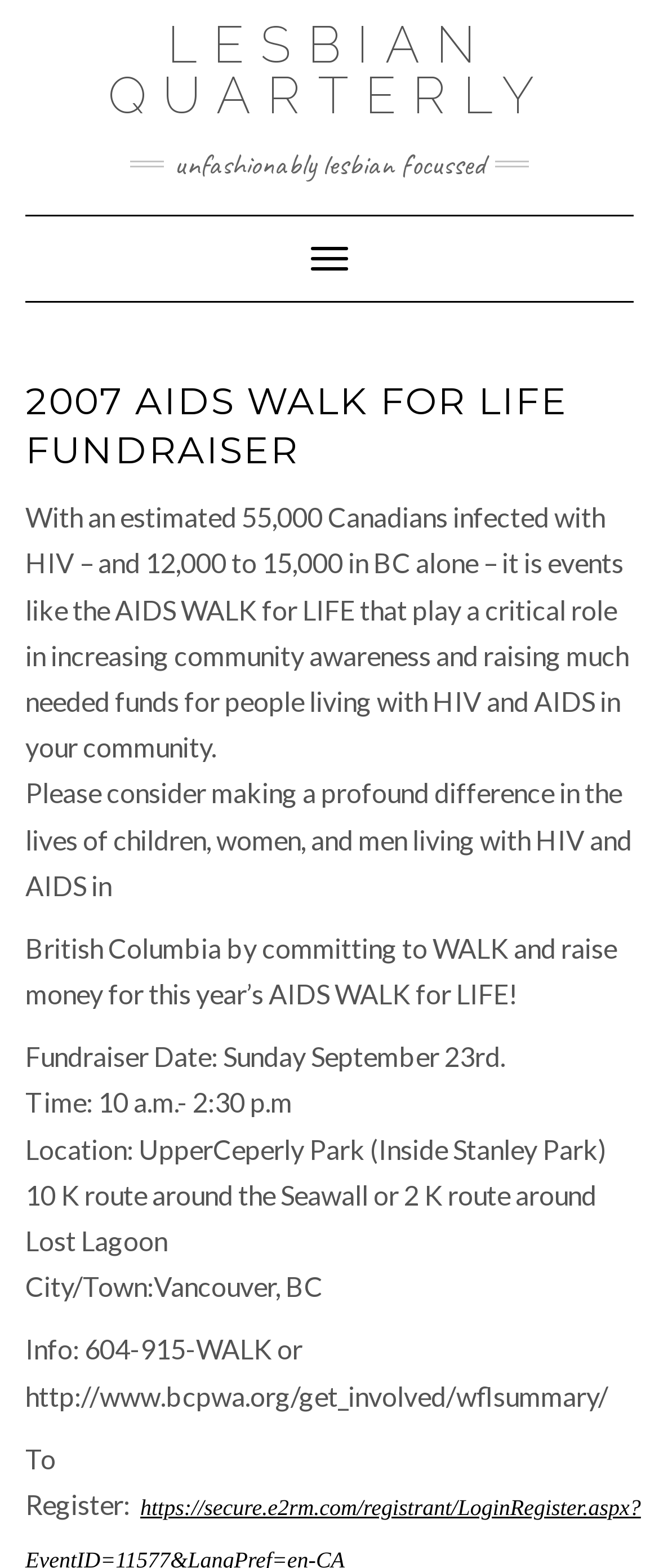Please locate and retrieve the main header text of the webpage.

2007 AIDS WALK FOR LIFE FUNDRAISER